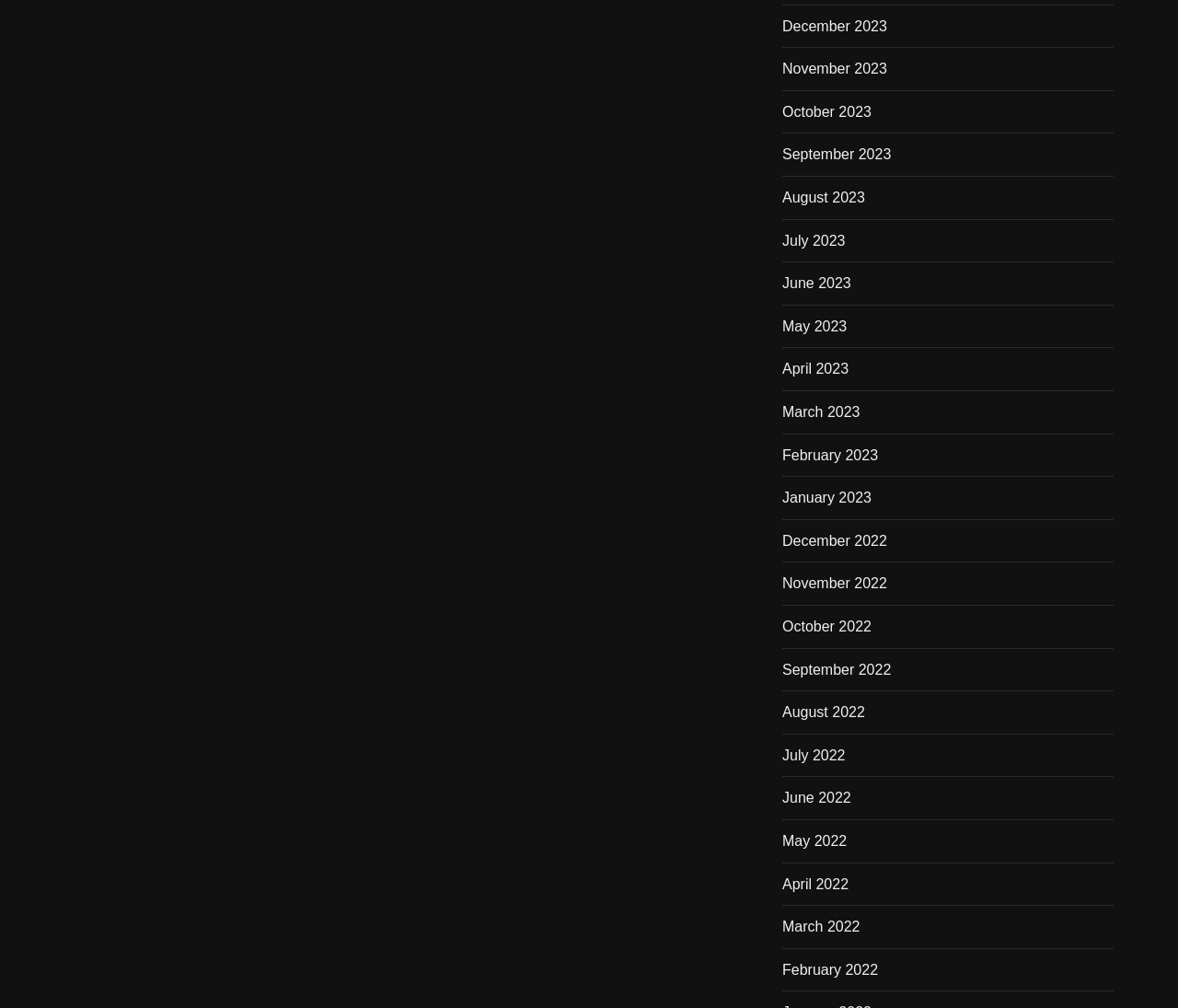What is the earliest month listed? Based on the screenshot, please respond with a single word or phrase.

December 2022